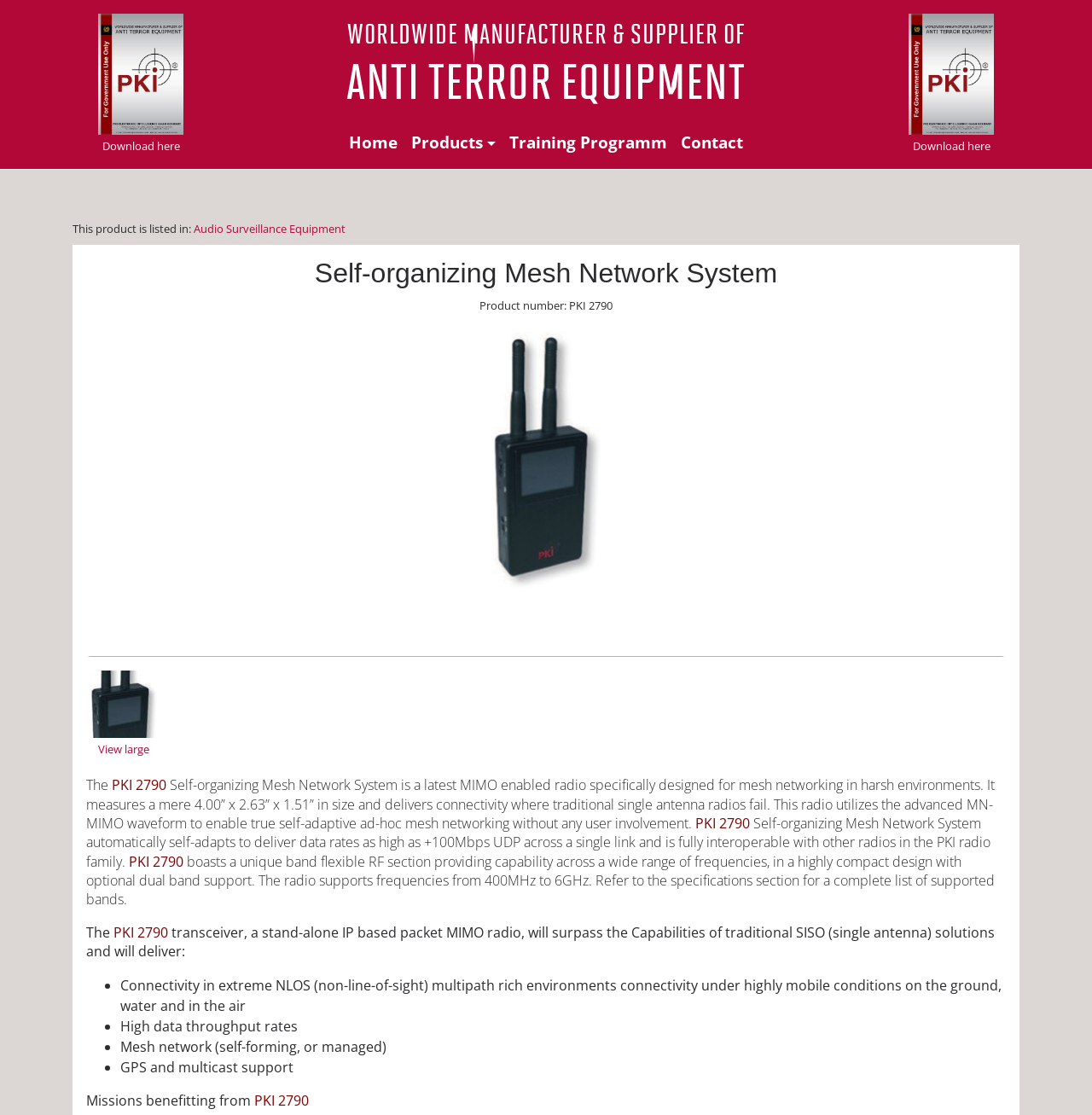Locate the bounding box of the user interface element based on this description: "Download here".

[0.832, 0.057, 0.91, 0.138]